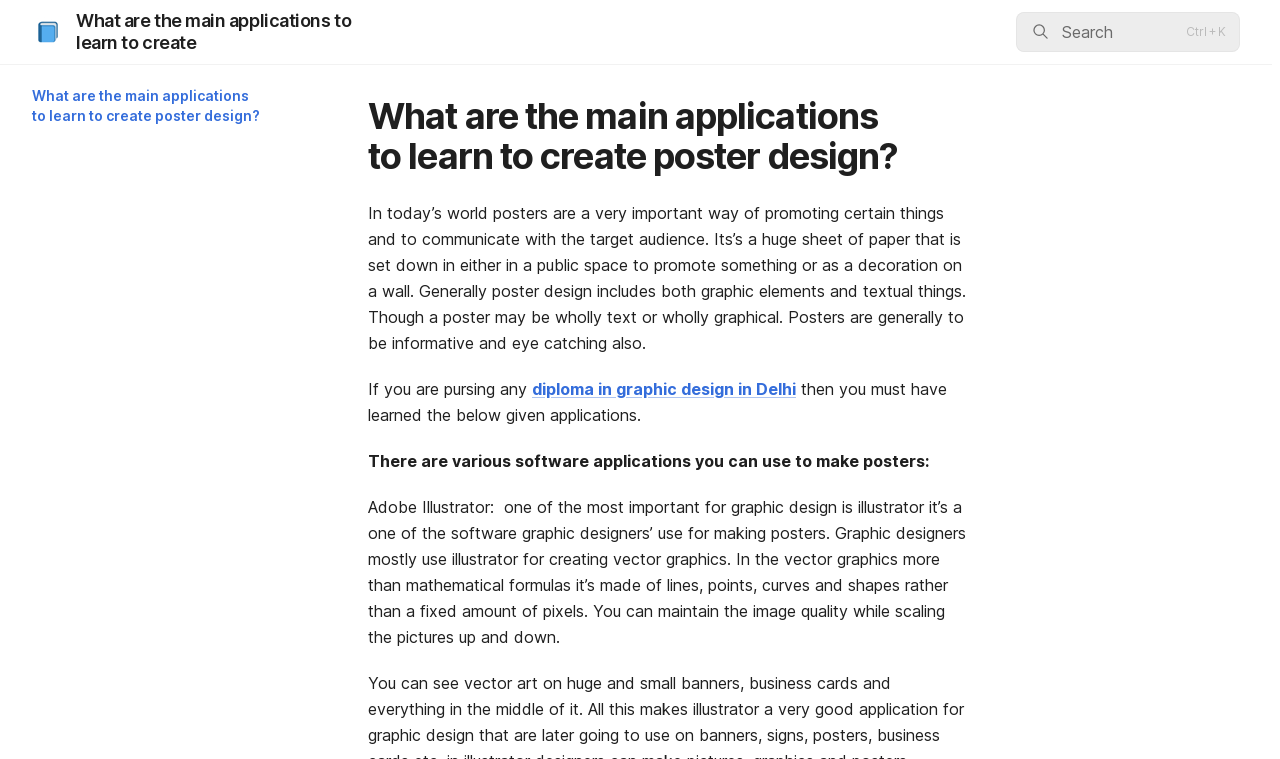Bounding box coordinates should be provided in the format (top-left x, top-left y, bottom-right x, bottom-right y) with all values between 0 and 1. Identify the bounding box for this UI element: SearchCtrl + K

[0.794, 0.016, 0.969, 0.069]